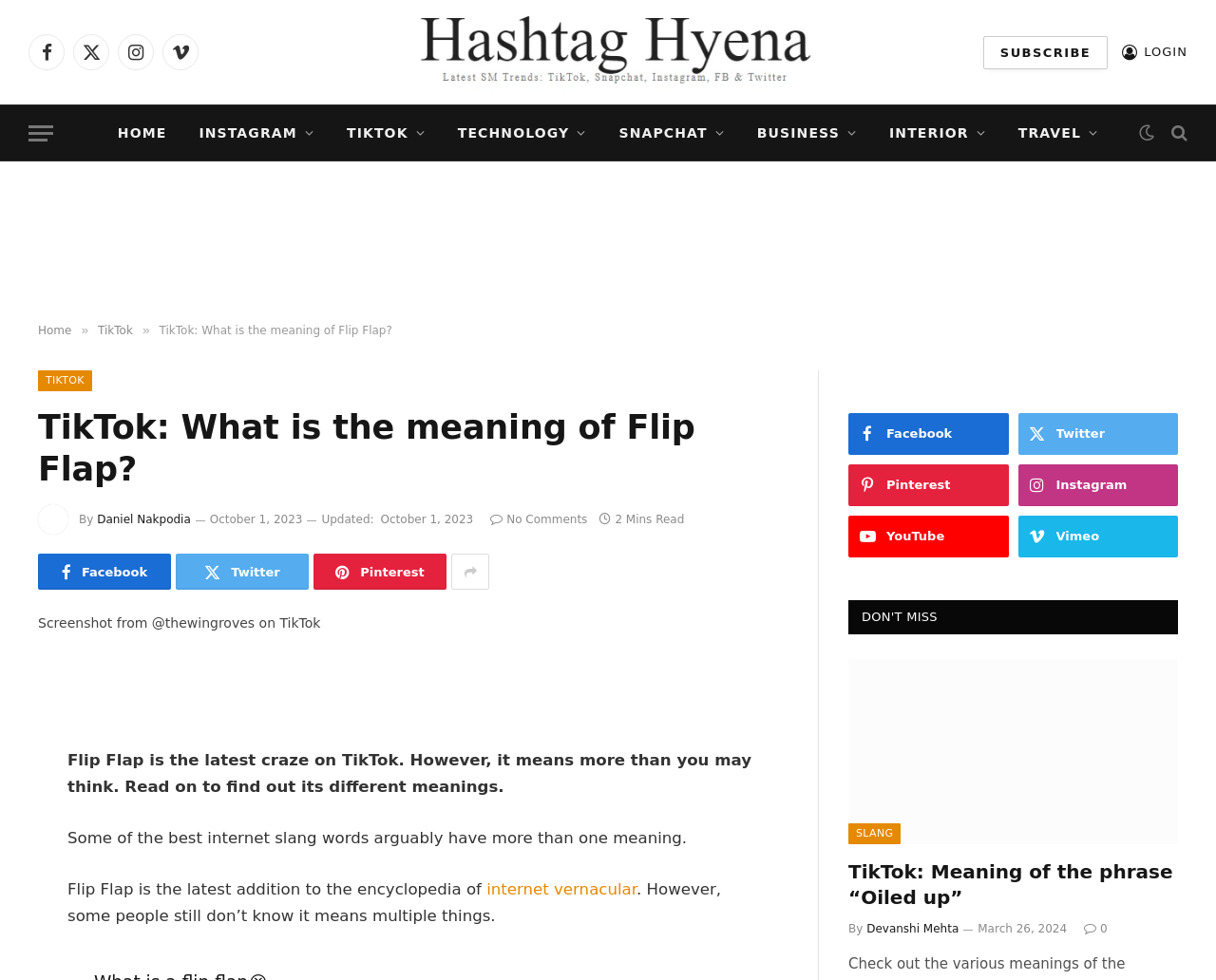What is the author of the article?
Answer the question with just one word or phrase using the image.

Daniel Nakpodia